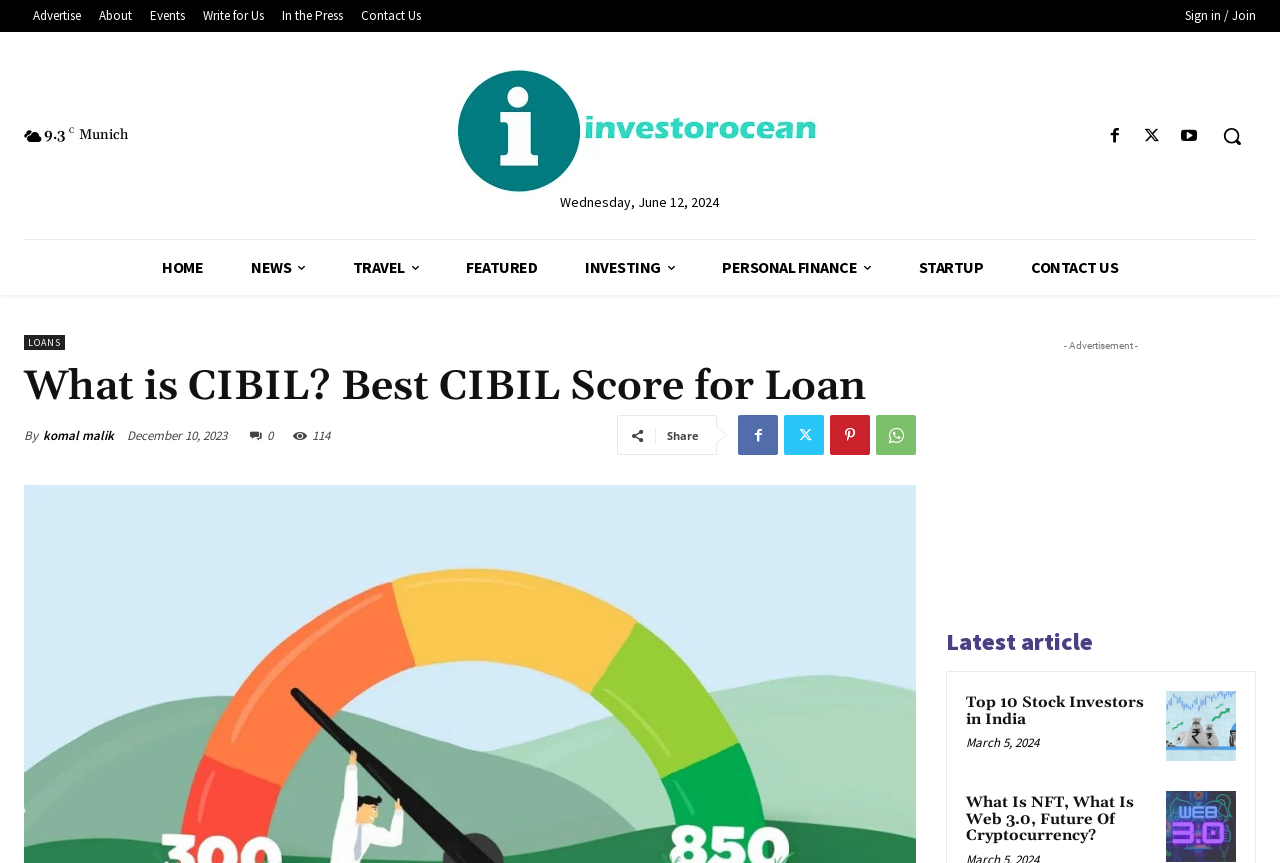Indicate the bounding box coordinates of the clickable region to achieve the following instruction: "Click on the 'Sign in / Join' link."

[0.926, 0.006, 0.981, 0.031]